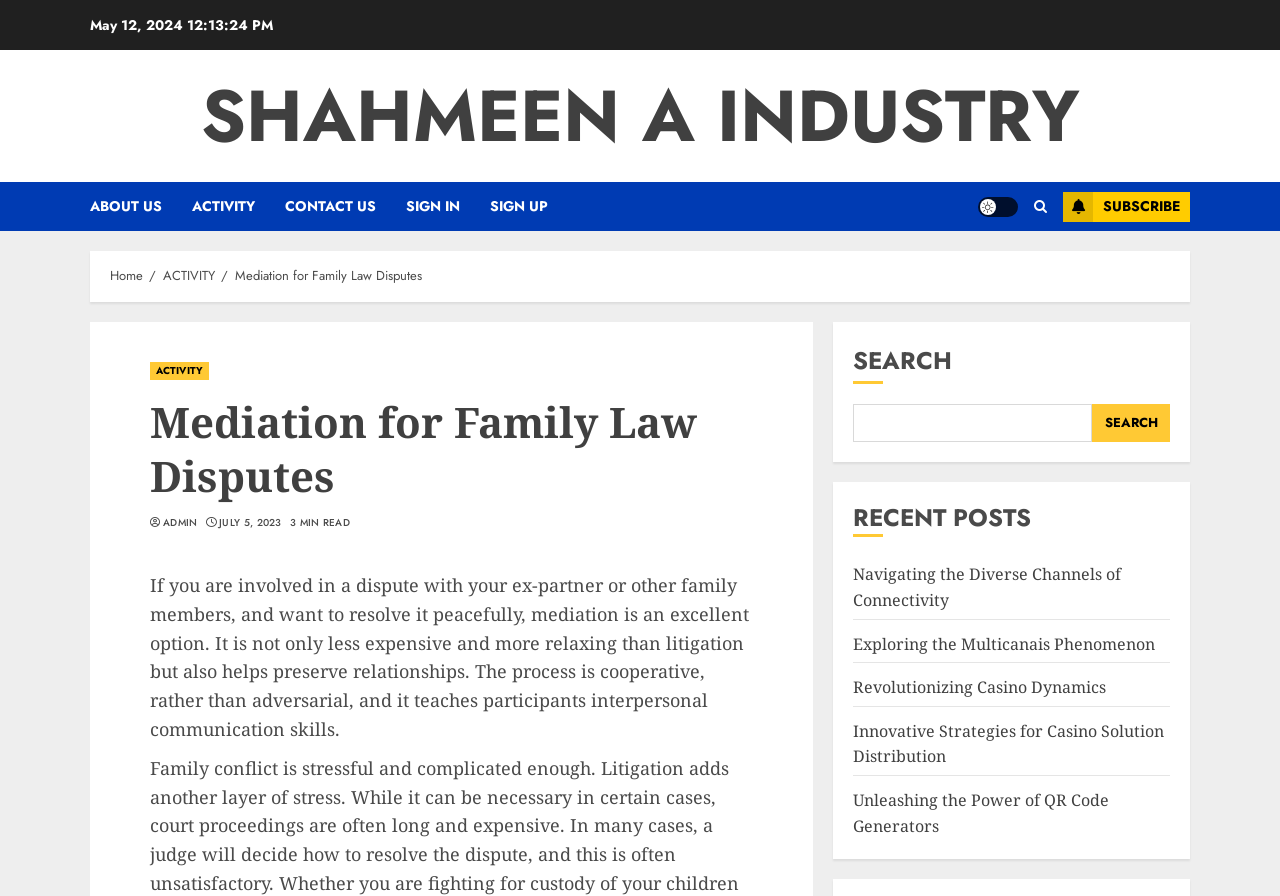Articulate a complete and detailed caption of the webpage elements.

This webpage is about mediation for family law disputes. At the top, there is a date "May 12, 2024" and a link to "SHAHMEEN A INDUSTRY". Below that, there are several links to navigate the website, including "ABOUT US", "ACTIVITY", "CONTACT US", "SIGN IN", and "SIGN UP". On the right side, there are more links, including "Light/Dark Button", a search icon, and a "SUBSCRIBE" button.

The main content of the webpage is divided into sections. The first section has a heading "Mediation for Family Law Disputes" and a brief description of what mediation is and its benefits. Below that, there are links to "ACTIVITY" and "ADMIN", as well as a date "JULY 5, 2023" and a "3 MIN READ" indicator.

On the right side, there is a search bar with a "SEARCH" button. Below that, there is a heading "RECENT POSTS" followed by five links to different articles, including "Navigating the Diverse Channels of Connectivity", "Exploring the Multicanais Phenomenon", and others.